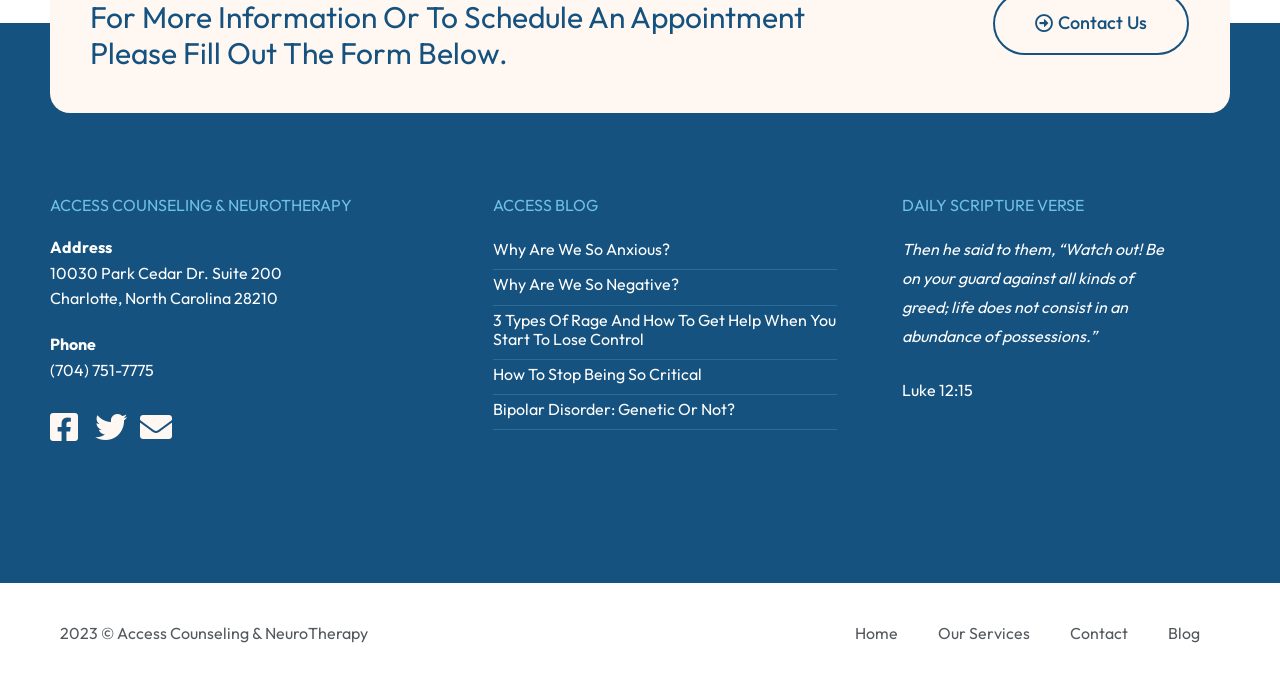What is the address of Access Counseling & NeuroTherapy?
From the image, respond with a single word or phrase.

10030 Park Cedar Dr. Suite 200